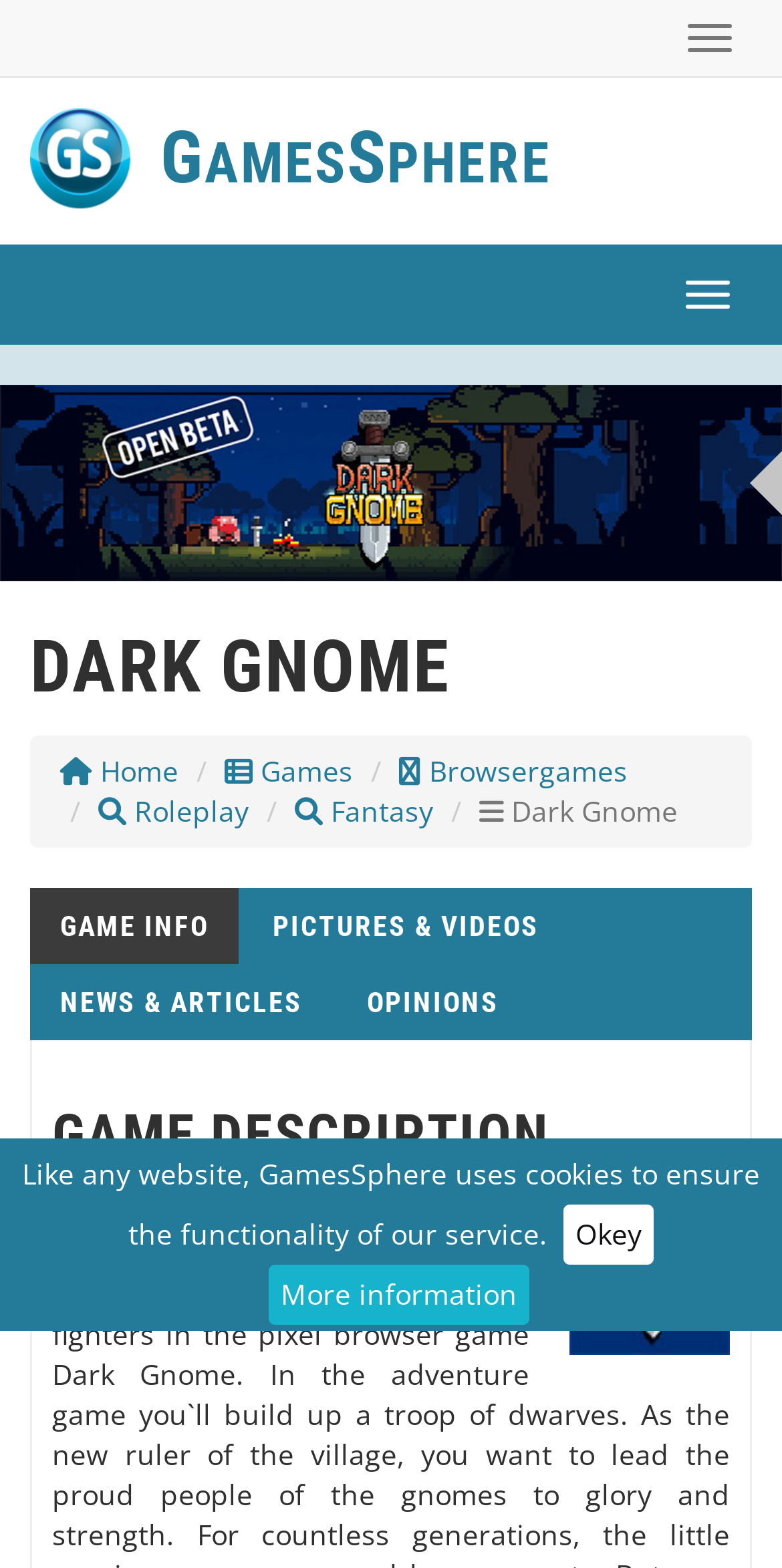Determine the bounding box coordinates of the clickable area required to perform the following instruction: "Check member news". The coordinates should be represented as four float numbers between 0 and 1: [left, top, right, bottom].

None